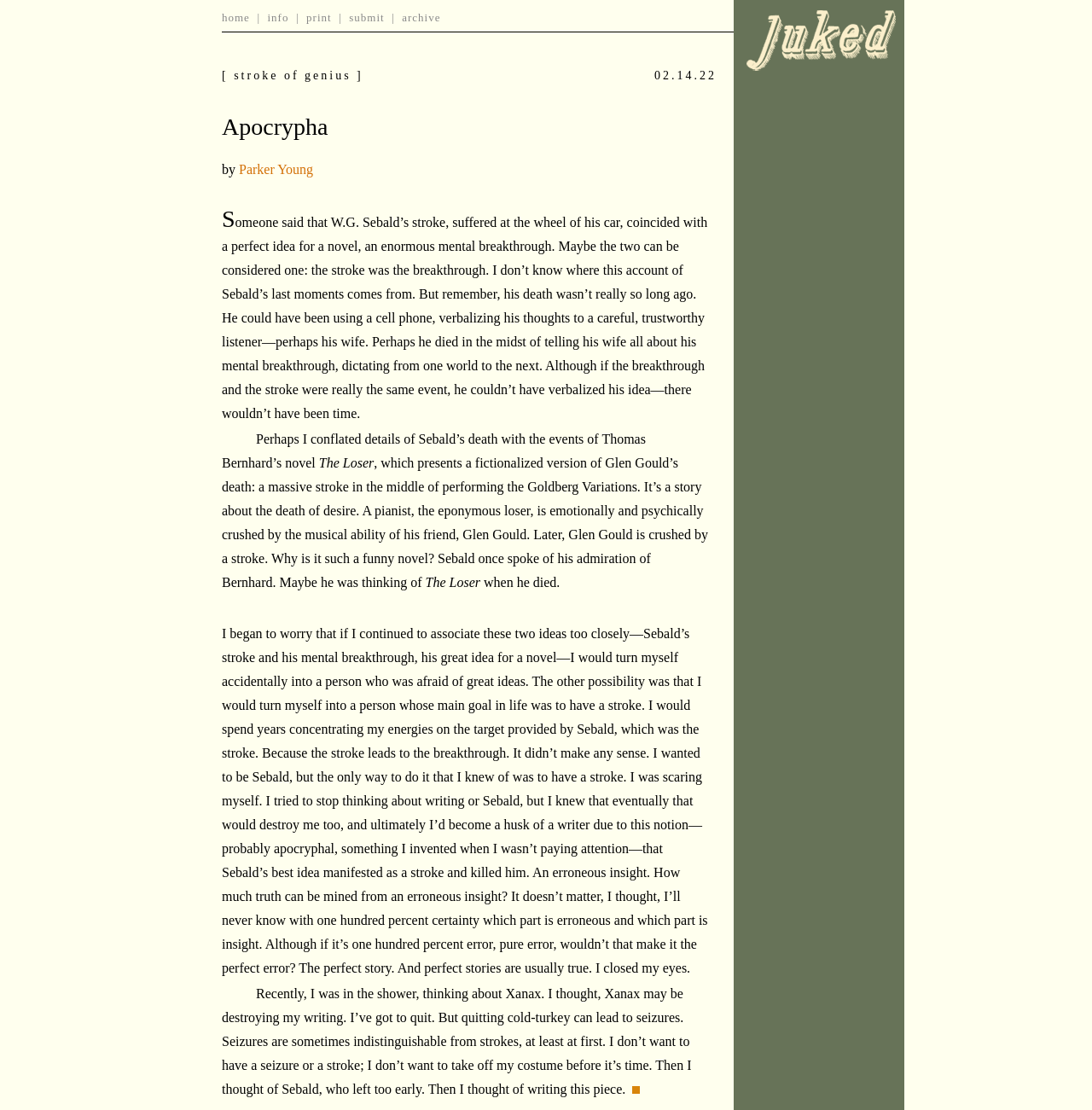Explain the webpage in detail, including its primary components.

This webpage appears to be a literary website, specifically a page dedicated to a nonfiction piece by Parker Young. The title "Apocrypha" is prominently displayed at the top of the page, followed by the author's name "Parker Young" in a slightly smaller font.

Below the title, there is a table with two cells, containing the text "[ stroke of genius ]" and "02.14.22", which may indicate the date of publication or a relevant event.

The main content of the page is a lengthy passage of text, divided into several paragraphs, that explores the idea of creativity, writing, and the relationship between the two. The text is dense and introspective, with the author reflecting on their own writing process and the influence of other writers, such as W.G. Sebald and Thomas Bernhard.

Throughout the passage, there are several references to strokes, seizures, and the fragility of the human brain, which seem to be recurring themes in the author's thoughts on creativity and mortality.

At the bottom of the page, there is a row of links, including "home", "info", "print", "submit", and "archive", which suggest that this page is part of a larger website with multiple sections and features.

There are also several images scattered throughout the page, although their content is not specified. One image is located near the bottom of the page, while another is nestled within a table cell.